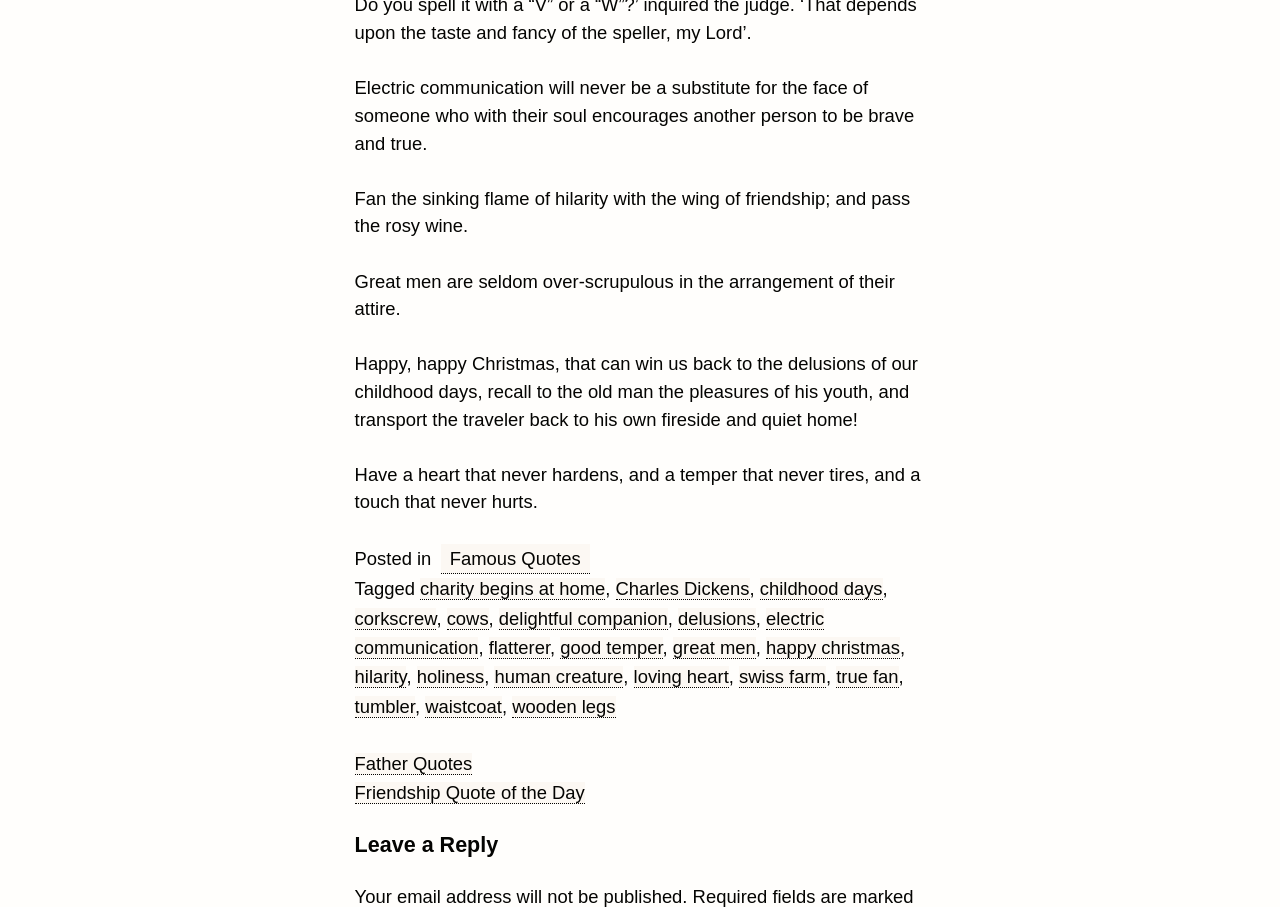What is the category of the post?
Using the visual information, reply with a single word or short phrase.

Famous Quotes